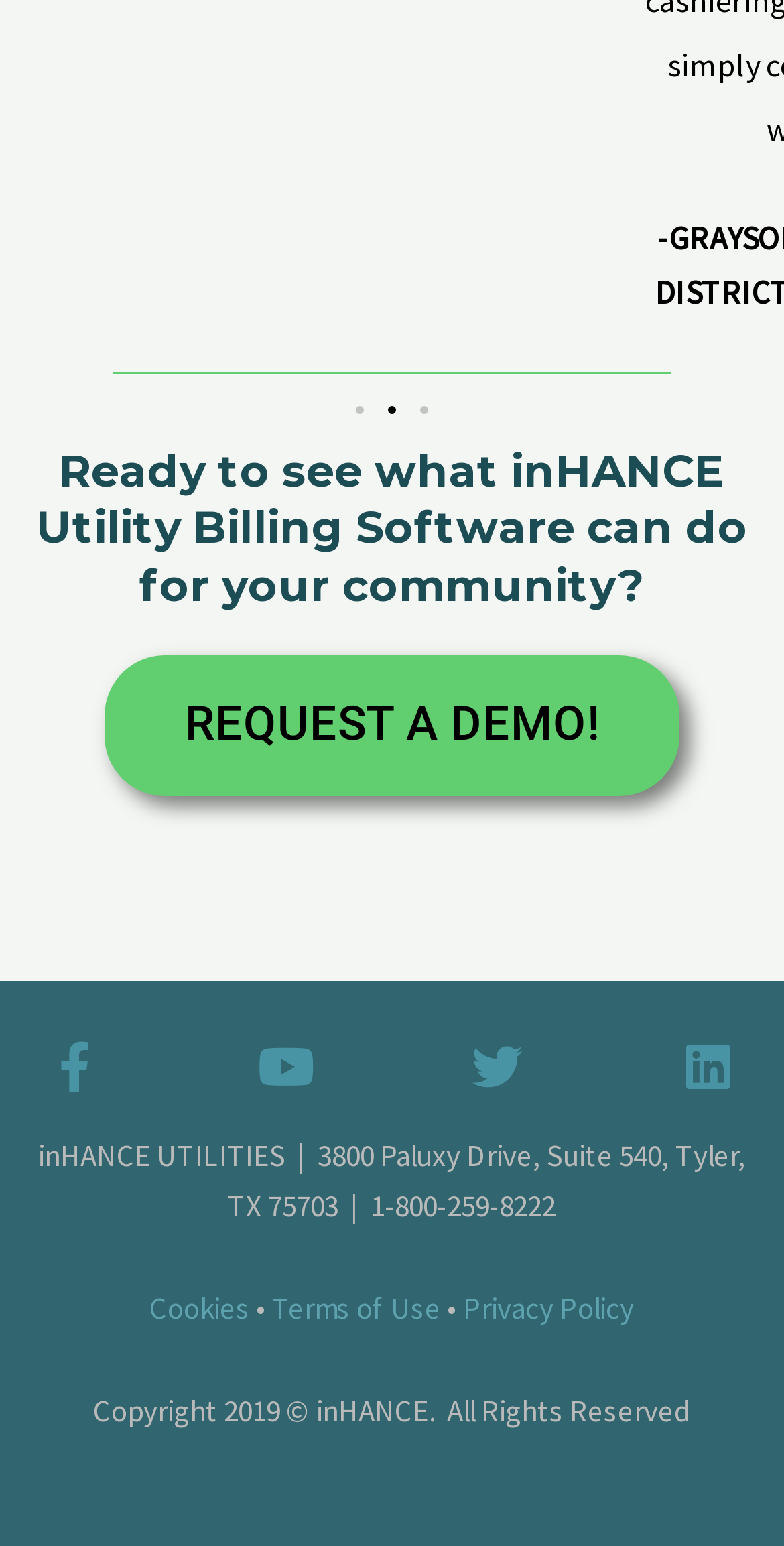Identify the bounding box for the element characterized by the following description: "Send Inquiry".

None